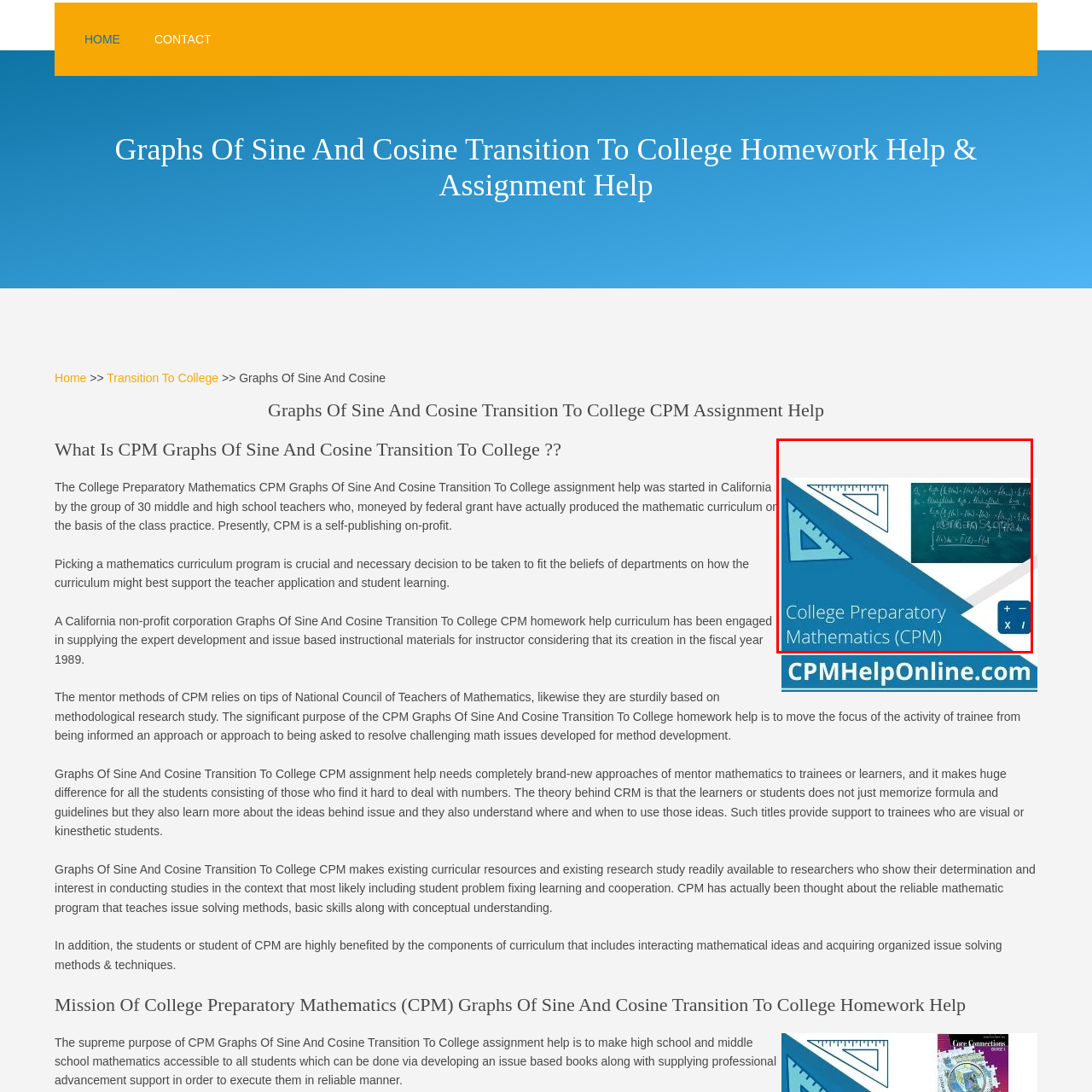Provide an in-depth description of the image within the red bounding box.

The image features a visually engaging design related to College Preparatory Mathematics (CPM), specifically focusing on the concepts of sine and cosine. It includes geometric tools such as a ruler and triangular ruler on the left side, symbolizing mathematical precision and techniques. On the right, a chalkboard displays mathematical equations, emphasizing the study of mathematical functions. The vibrant blue background complements the text overlay that clearly states "College Preparatory Mathematics (CPM)", indicating the focus on supporting high school and middle school students in mastering essential math skills through innovative curriculum strategies. This graphic is representative of the resources available for students seeking assistance in navigating their mathematics courses effectively.